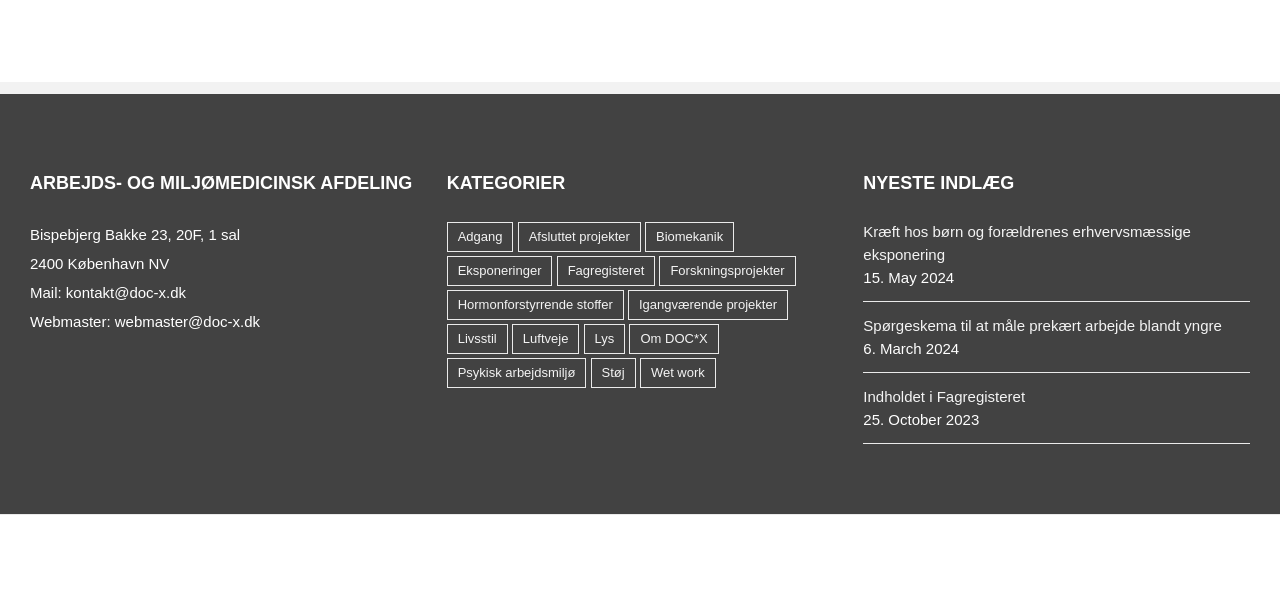Locate the bounding box coordinates of the element you need to click to accomplish the task described by this instruction: "Check the latest post on NYESTE INDLÆG".

[0.674, 0.366, 0.977, 0.443]